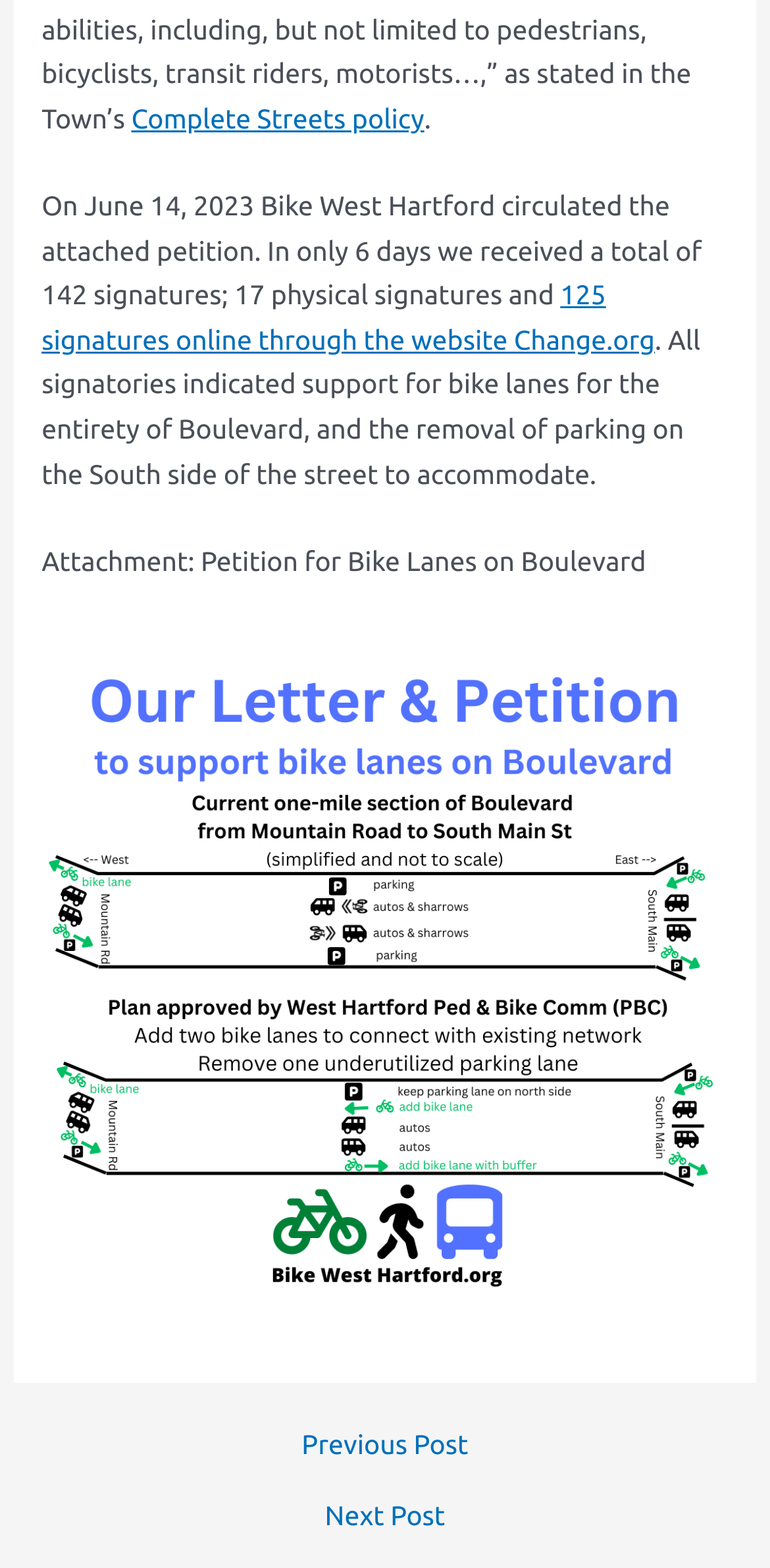What is the total number of signatures received?
Please elaborate on the answer to the question with detailed information.

The answer can be found in the text 'In only 6 days we received a total of 142 signatures; 17 physical signatures and...' which is a part of the webpage content.